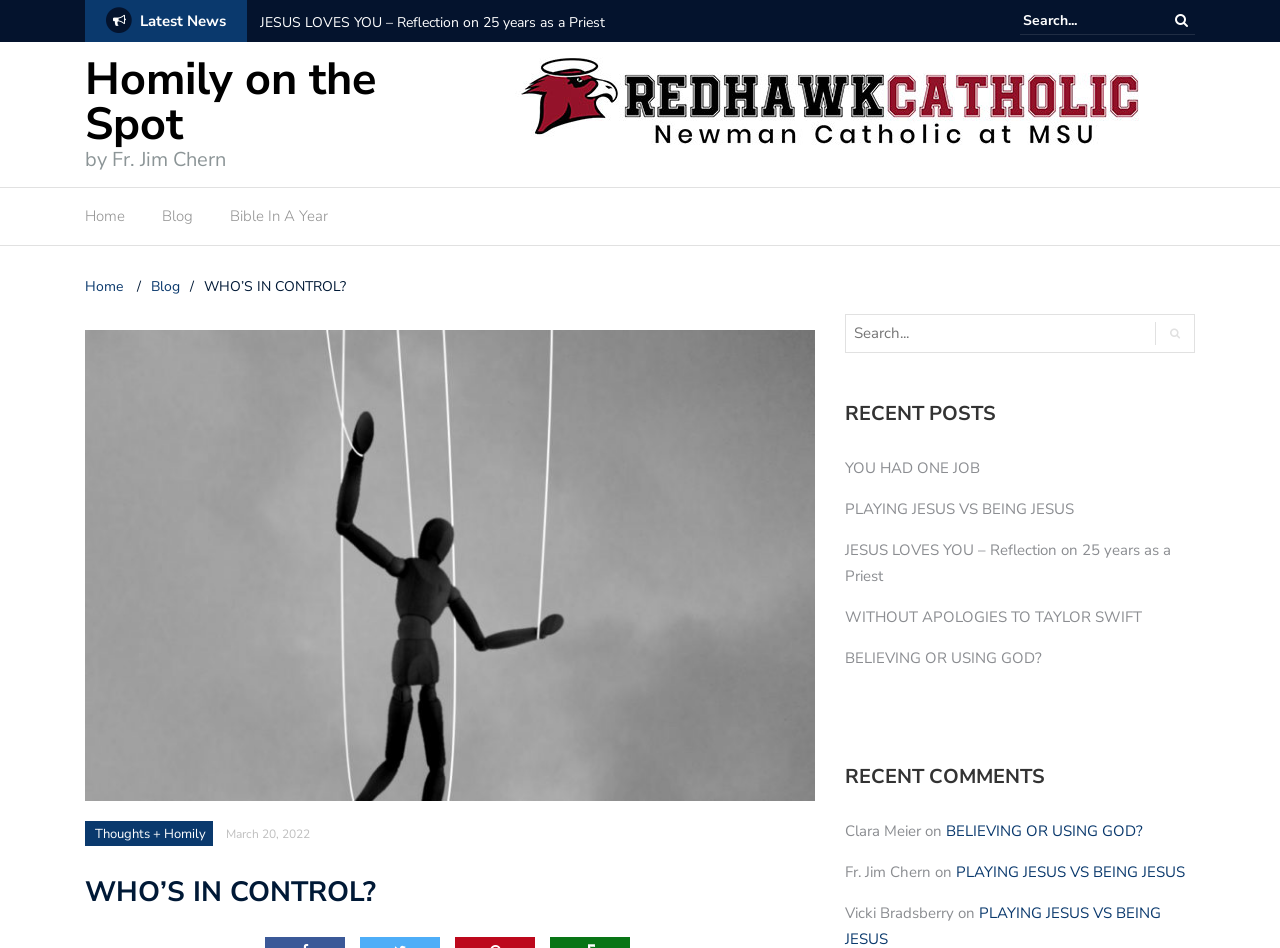Please mark the clickable region by giving the bounding box coordinates needed to complete this instruction: "Search for a specific post".

[0.66, 0.331, 0.934, 0.372]